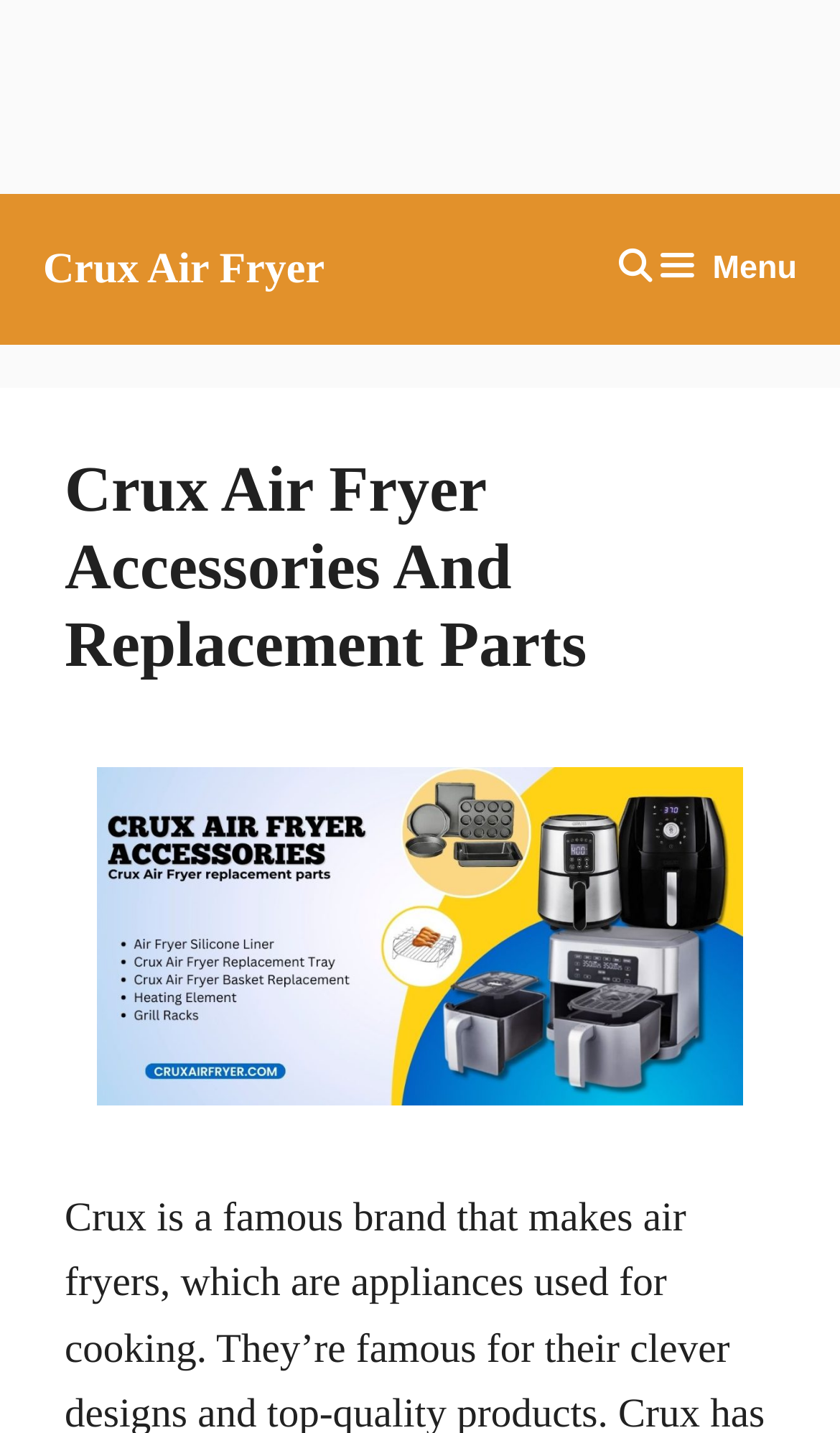Bounding box coordinates must be specified in the format (top-left x, top-left y, bottom-right x, bottom-right y). All values should be floating point numbers between 0 and 1. What are the bounding box coordinates of the UI element described as: Crux Air Fryer

[0.051, 0.135, 0.386, 0.241]